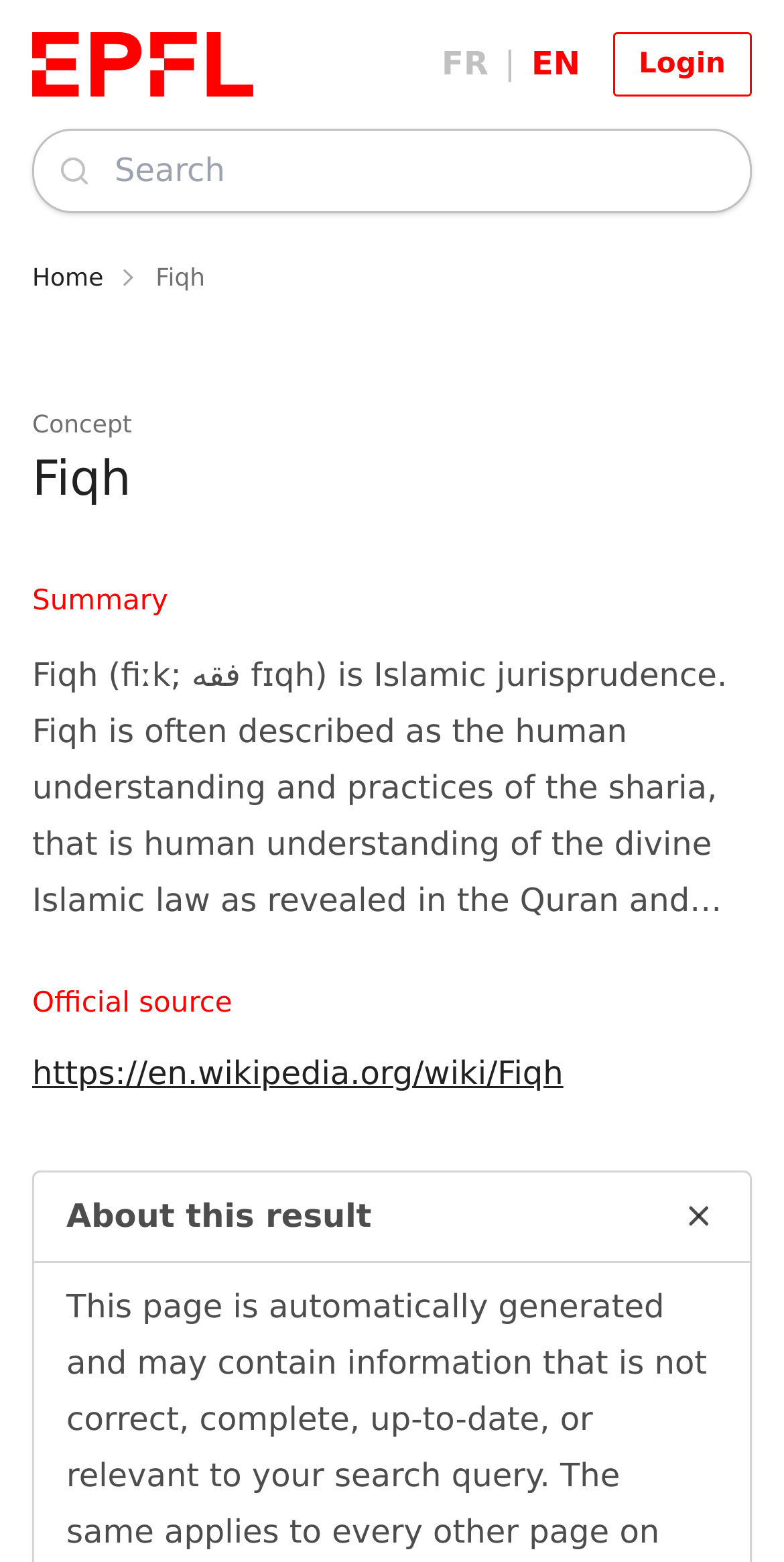Determine the bounding box coordinates of the clickable region to execute the instruction: "switch to English". The coordinates should be four float numbers between 0 and 1, denoted as [left, top, right, bottom].

[0.678, 0.026, 0.74, 0.057]